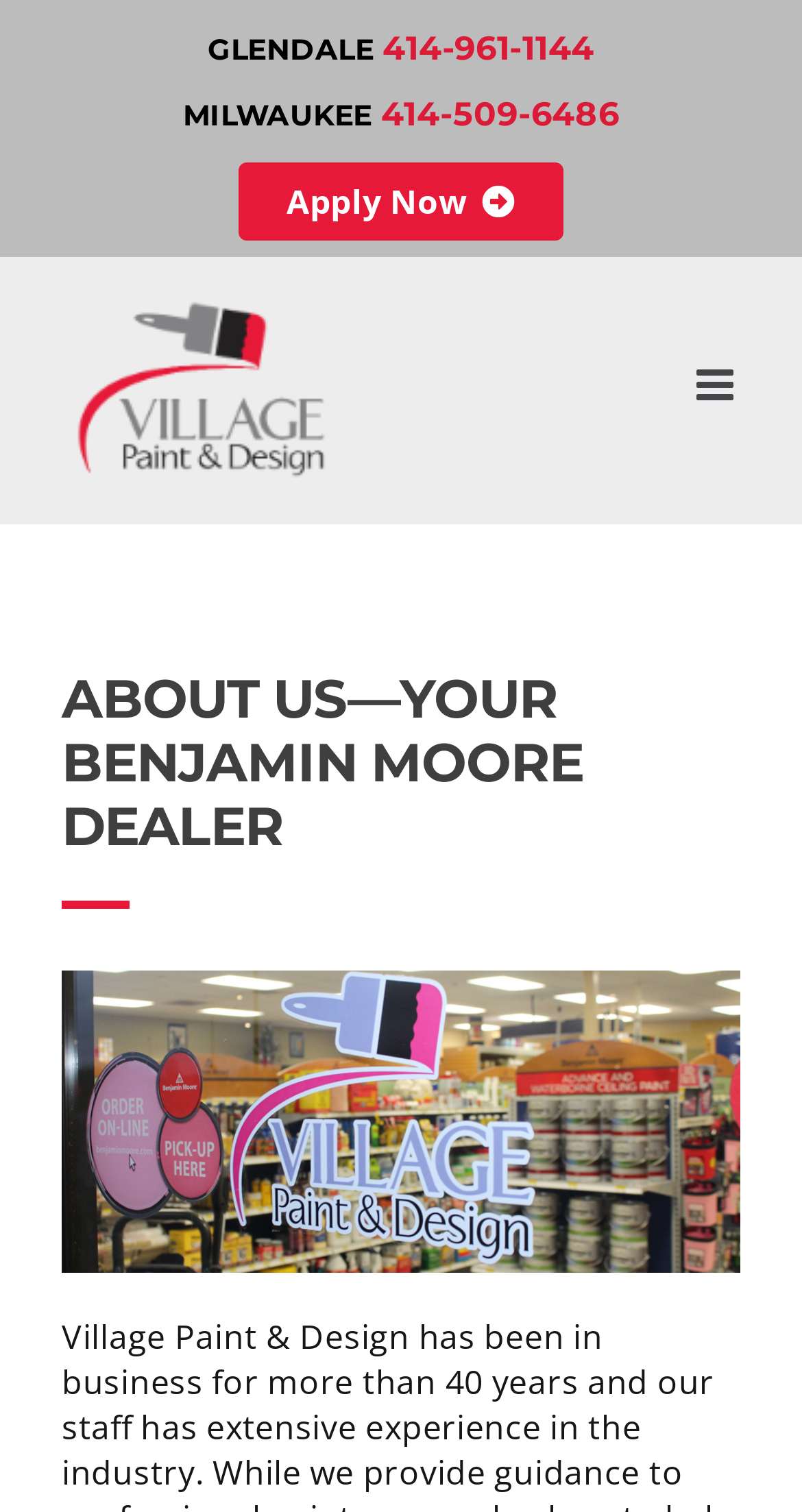Bounding box coordinates are specified in the format (top-left x, top-left y, bottom-right x, bottom-right y). All values are floating point numbers bounded between 0 and 1. Please provide the bounding box coordinate of the region this sentence describes: Apply Now

[0.265, 0.098, 0.735, 0.168]